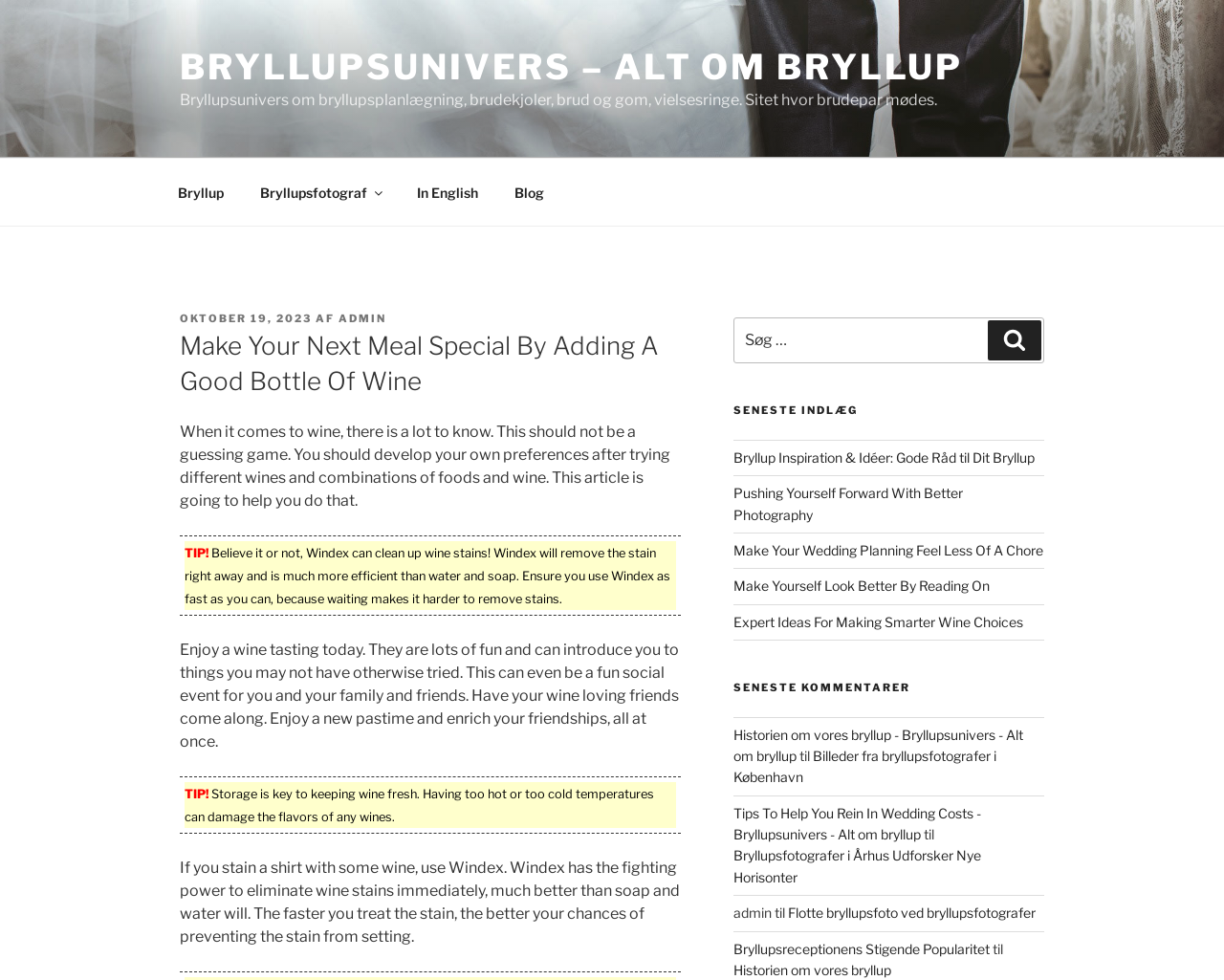Specify the bounding box coordinates of the element's area that should be clicked to execute the given instruction: "Read the article 'Make Your Next Meal Special By Adding A Good Bottle Of Wine'". The coordinates should be four float numbers between 0 and 1, i.e., [left, top, right, bottom].

[0.147, 0.336, 0.556, 0.407]